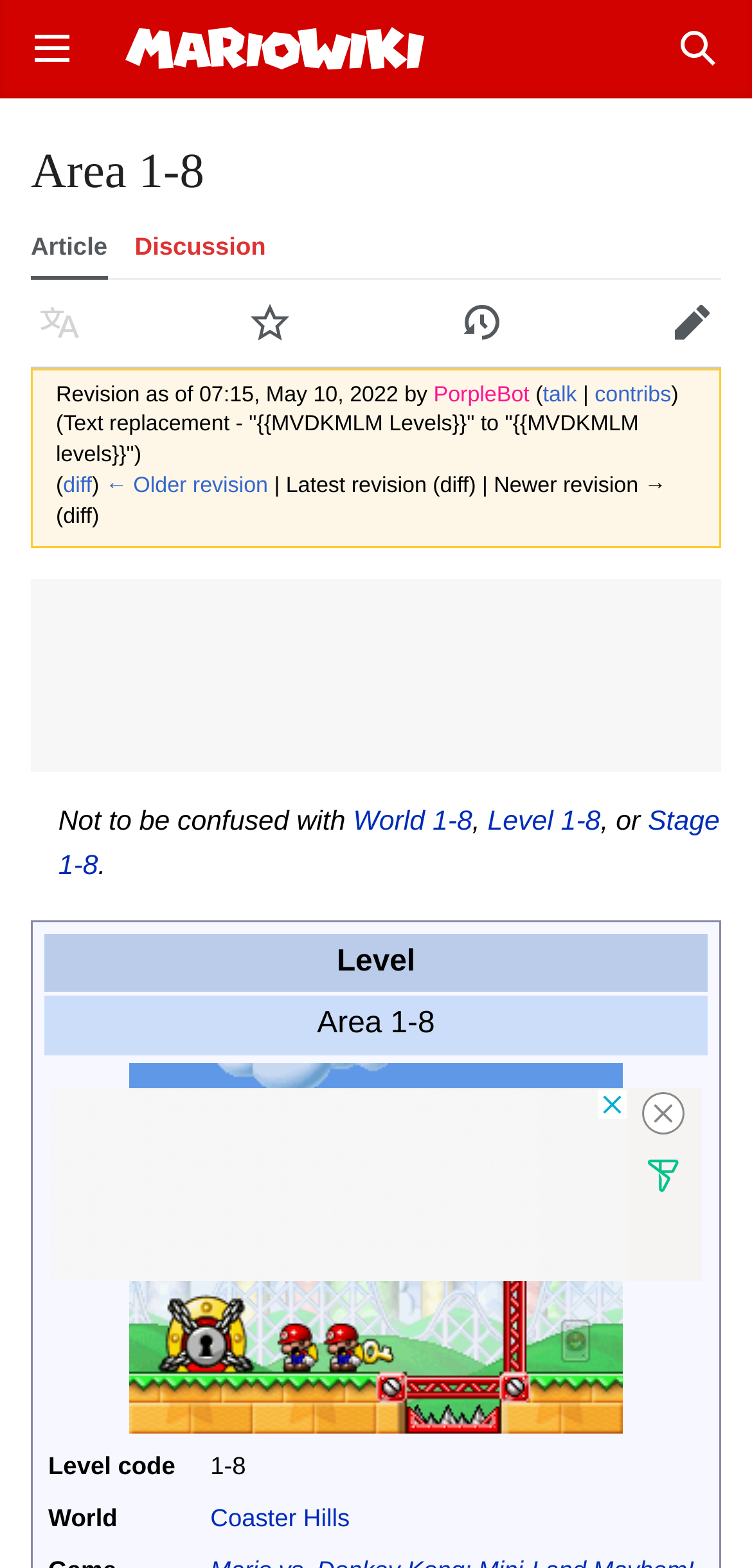Give a one-word or phrase response to the following question: Who made the latest revision of the article?

PorpleBot